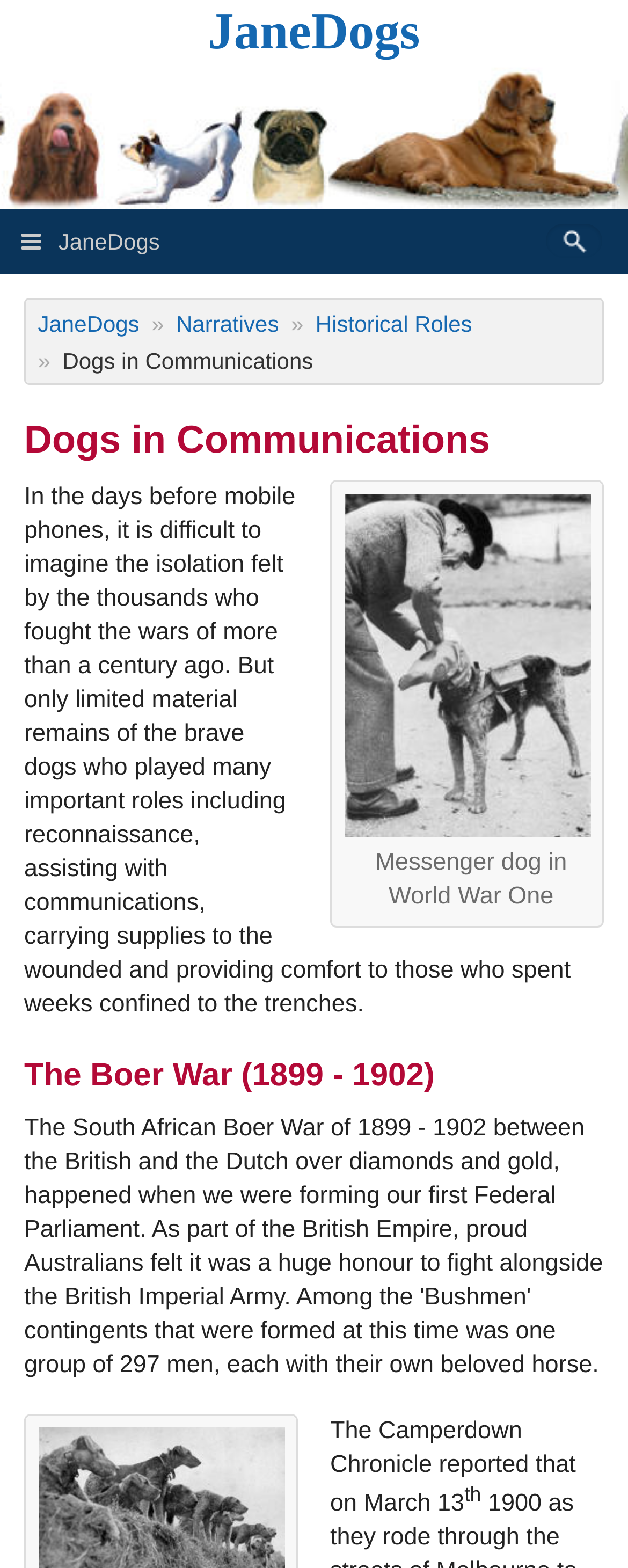Identify the bounding box for the element characterized by the following description: "Dogs in Communications".

[0.08, 0.218, 0.518, 0.241]